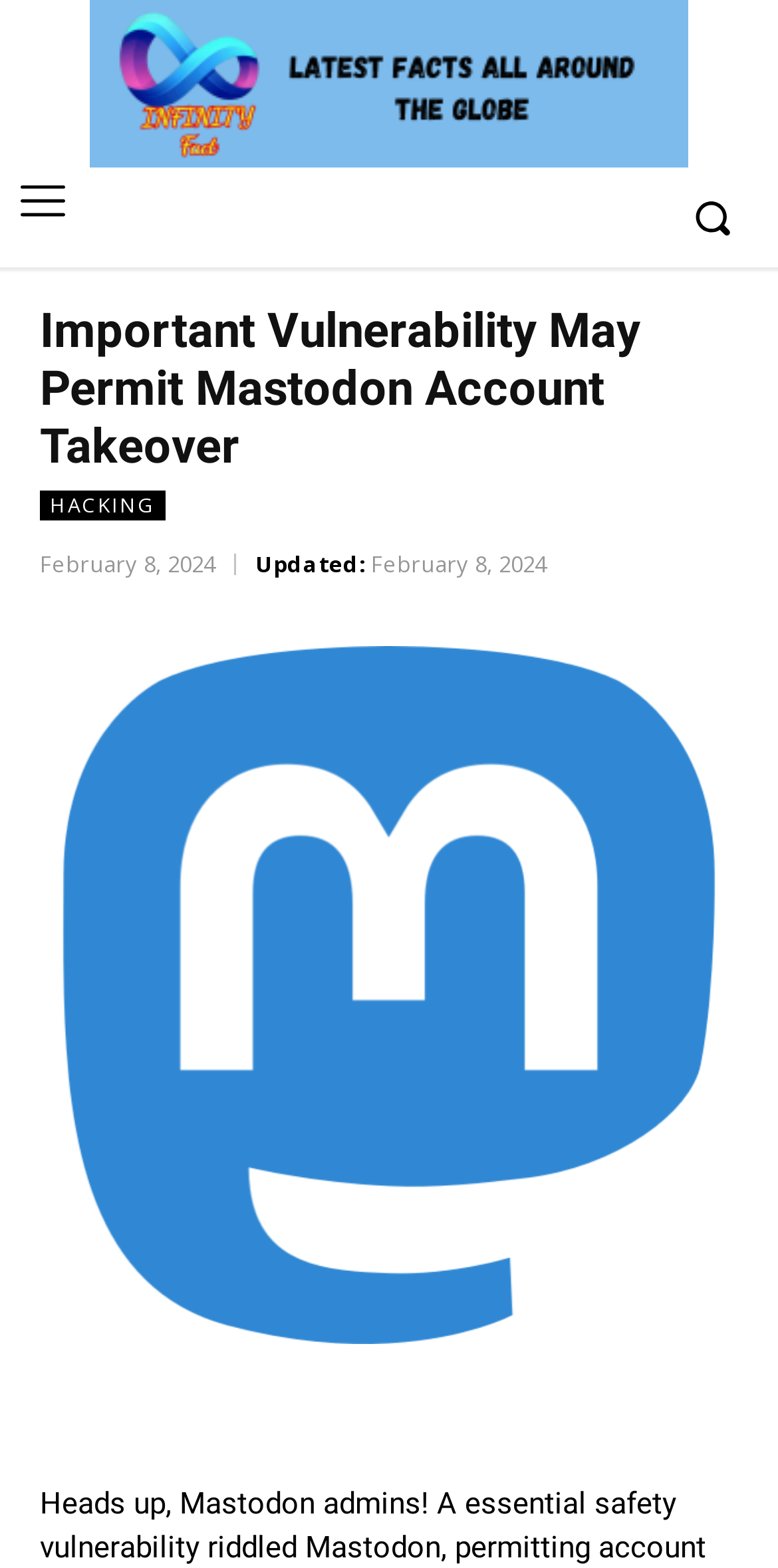What is the category of the article?
Please describe in detail the information shown in the image to answer the question.

I found the category by looking at the link element with the text 'HACKING' which is located below the main heading.